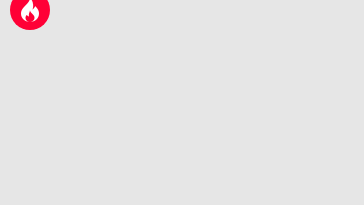Reply to the question with a single word or phrase:
What type of content does the article feature?

Unusual images